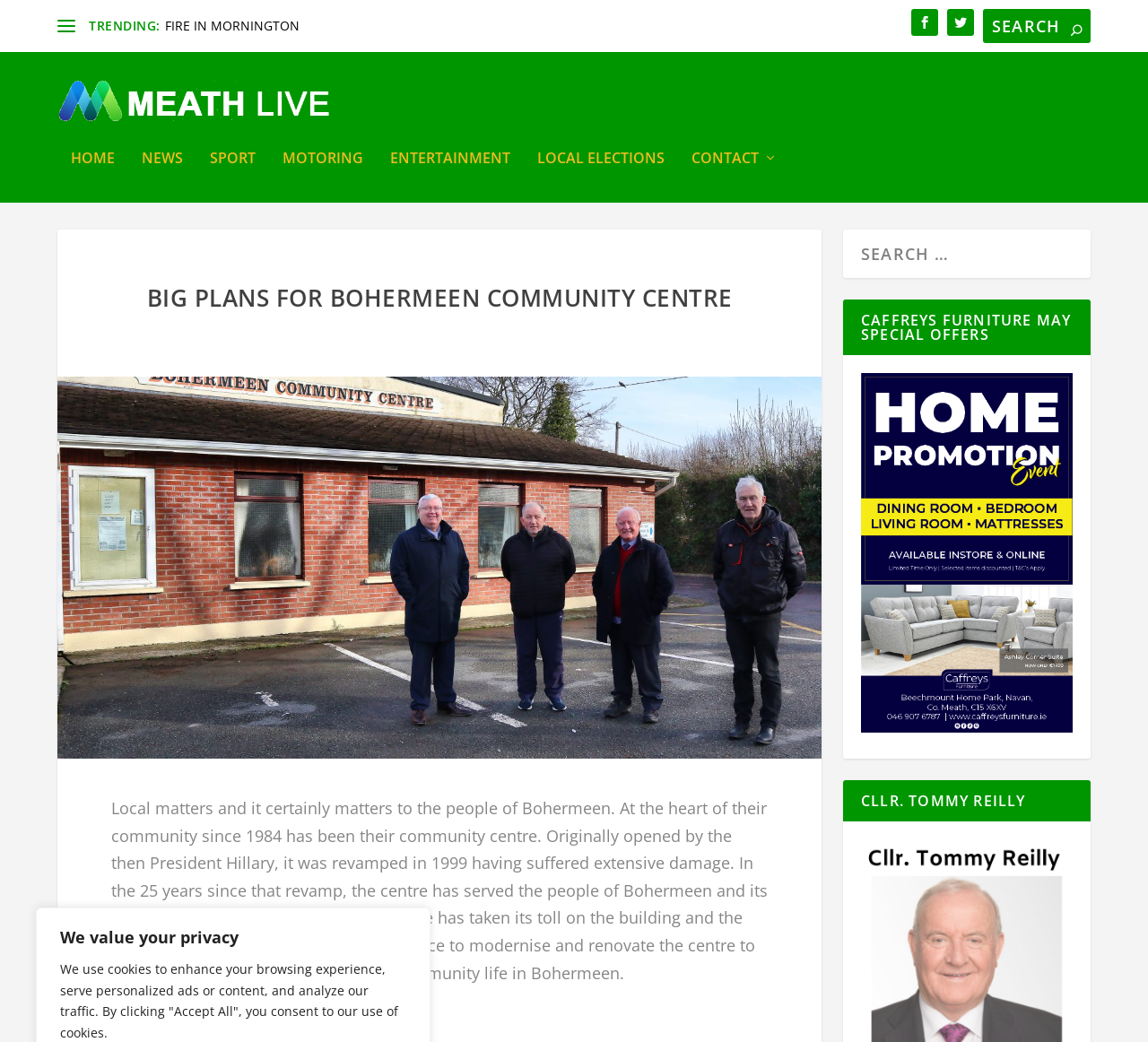Find the bounding box coordinates of the element to click in order to complete this instruction: "Search for something". The bounding box coordinates must be four float numbers between 0 and 1, denoted as [left, top, right, bottom].

[0.856, 0.009, 0.95, 0.041]